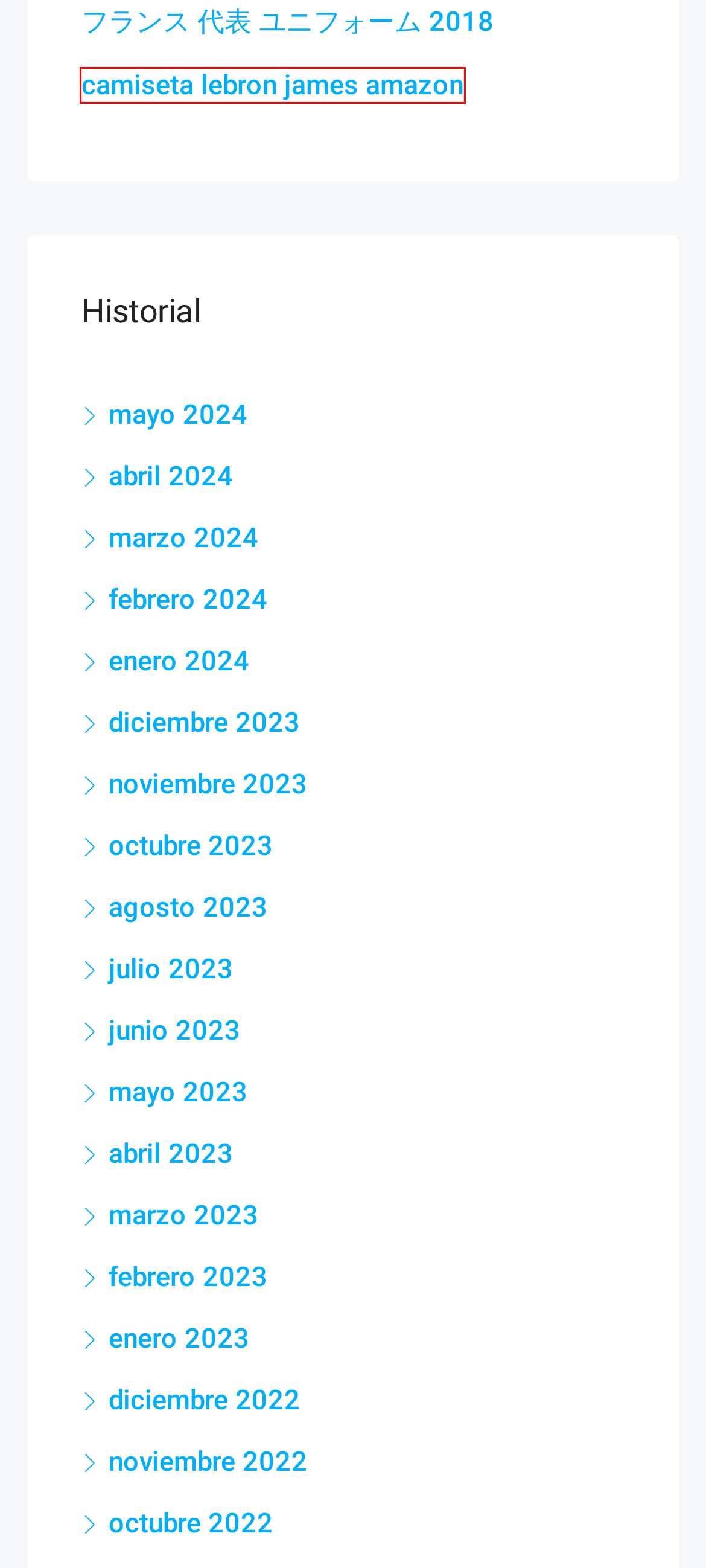You are given a screenshot depicting a webpage with a red bounding box around a UI element. Select the description that best corresponds to the new webpage after clicking the selected element. Here are the choices:
A. octubre 2023 – Options Industry / Warehouses &  Commercial Properties for Lease
B. julio 2023 – Options Industry / Warehouses &  Commercial Properties for Lease
C. abril 2024 – Options Industry / Warehouses &  Commercial Properties for Lease
D. camiseta lebron james amazon – Options Industry / Warehouses &  Commercial Properties for Lease
E. diciembre 2022 – Options Industry / Warehouses &  Commercial Properties for Lease
F. noviembre 2023 – Options Industry / Warehouses &  Commercial Properties for Lease
G. enero 2023 – Options Industry / Warehouses &  Commercial Properties for Lease
H. mayo 2024 – Options Industry / Warehouses &  Commercial Properties for Lease

D